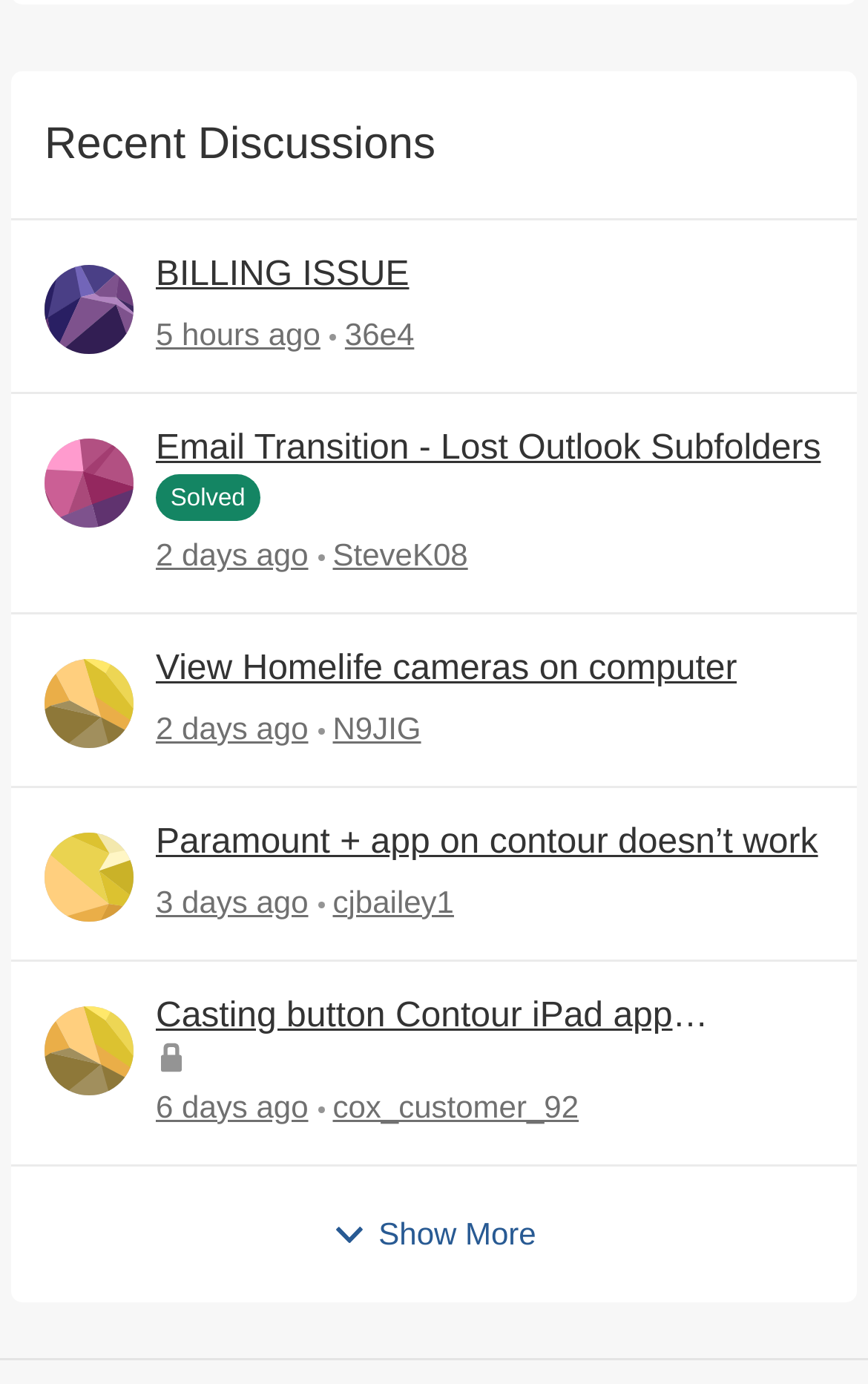From the webpage screenshot, predict the bounding box of the UI element that matches this description: "aria-label="Author name cjbailey1"".

[0.051, 0.602, 0.154, 0.666]